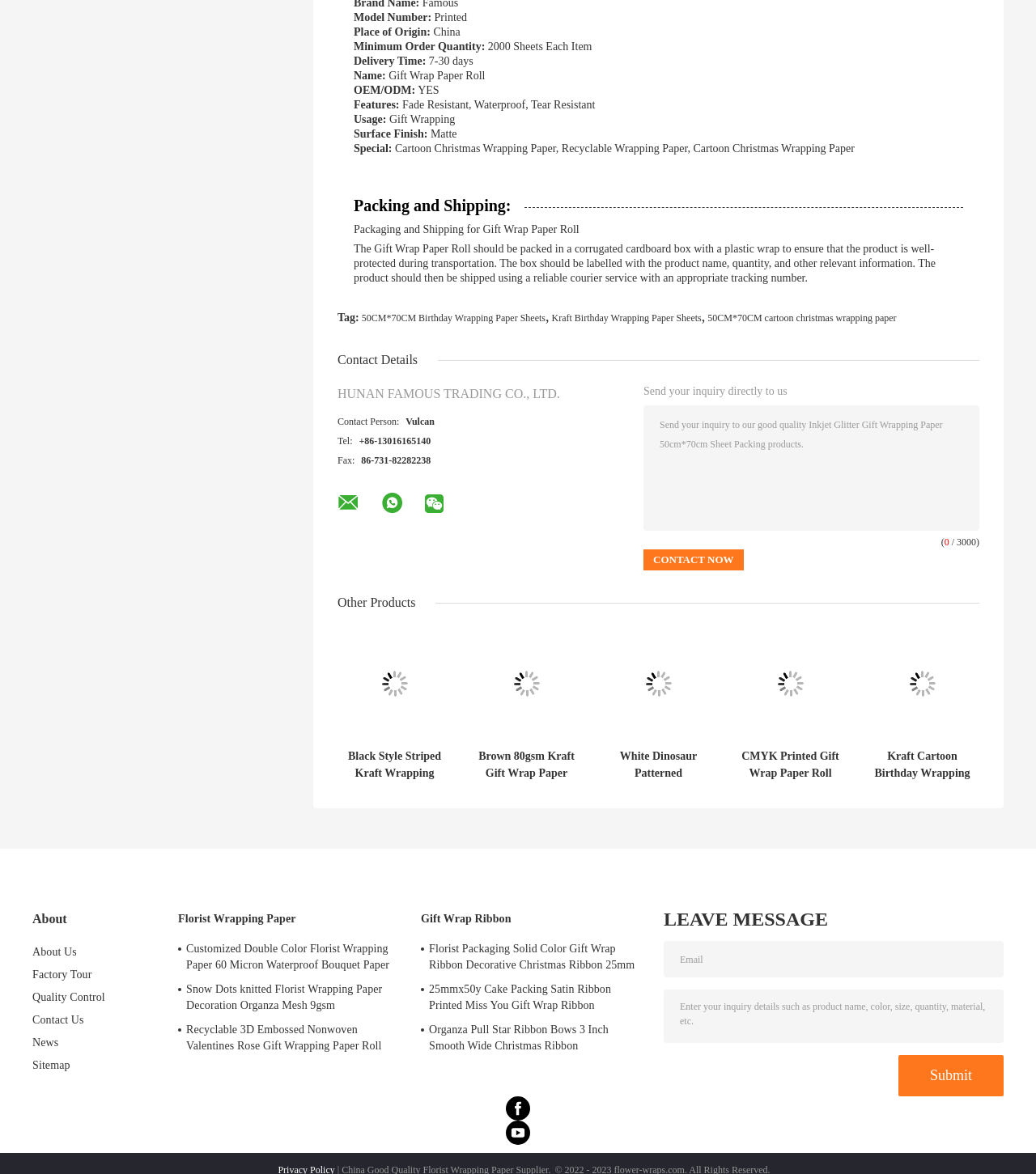Determine the bounding box coordinates of the region that needs to be clicked to achieve the task: "Explore other products like 'Black Style Striped Kraft Wrapping Paper 10m Roll Christmas Wrapping Paper OEM'".

[0.326, 0.534, 0.436, 0.631]